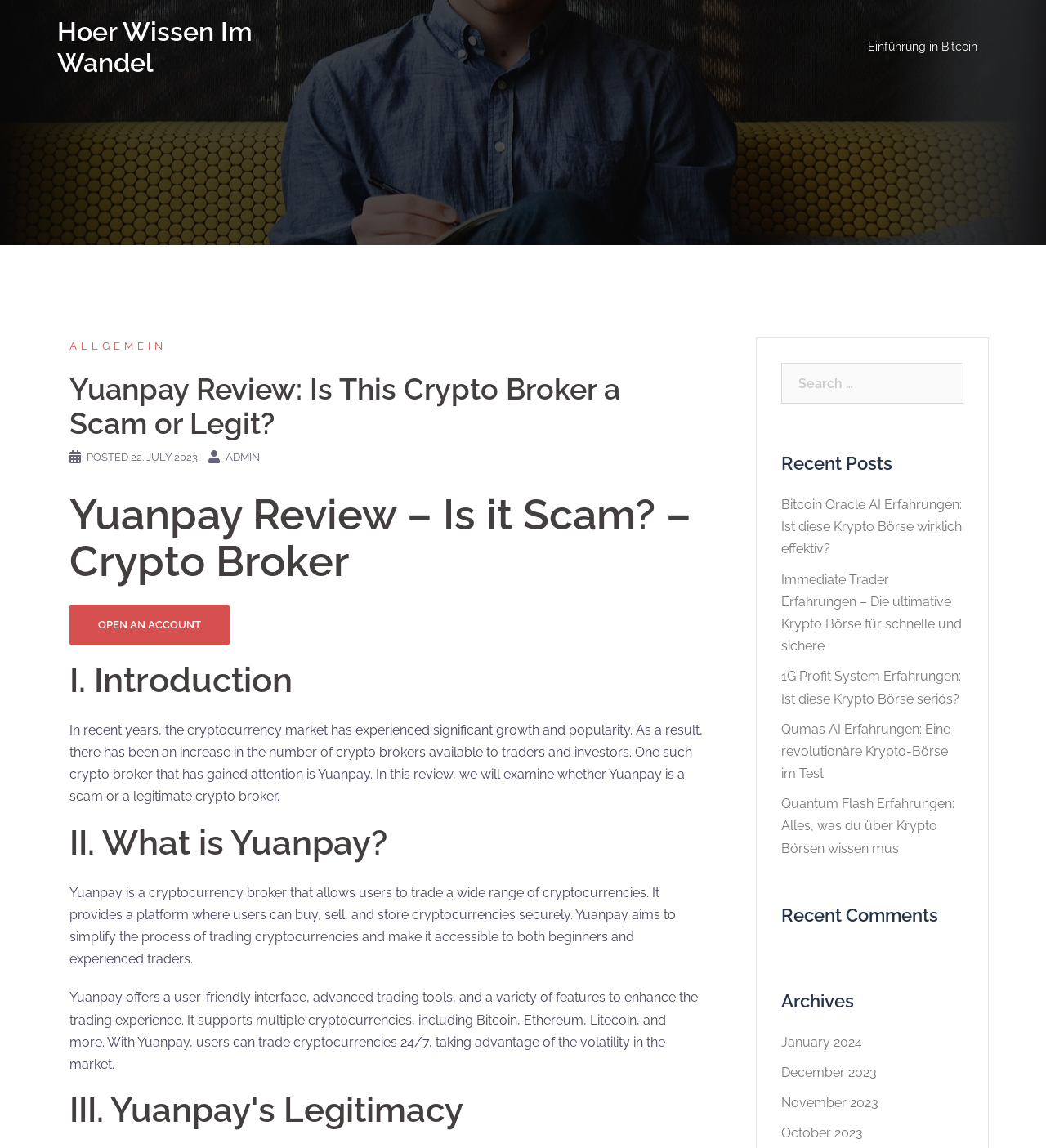Kindly determine the bounding box coordinates of the area that needs to be clicked to fulfill this instruction: "Search for something".

[0.747, 0.316, 0.921, 0.352]